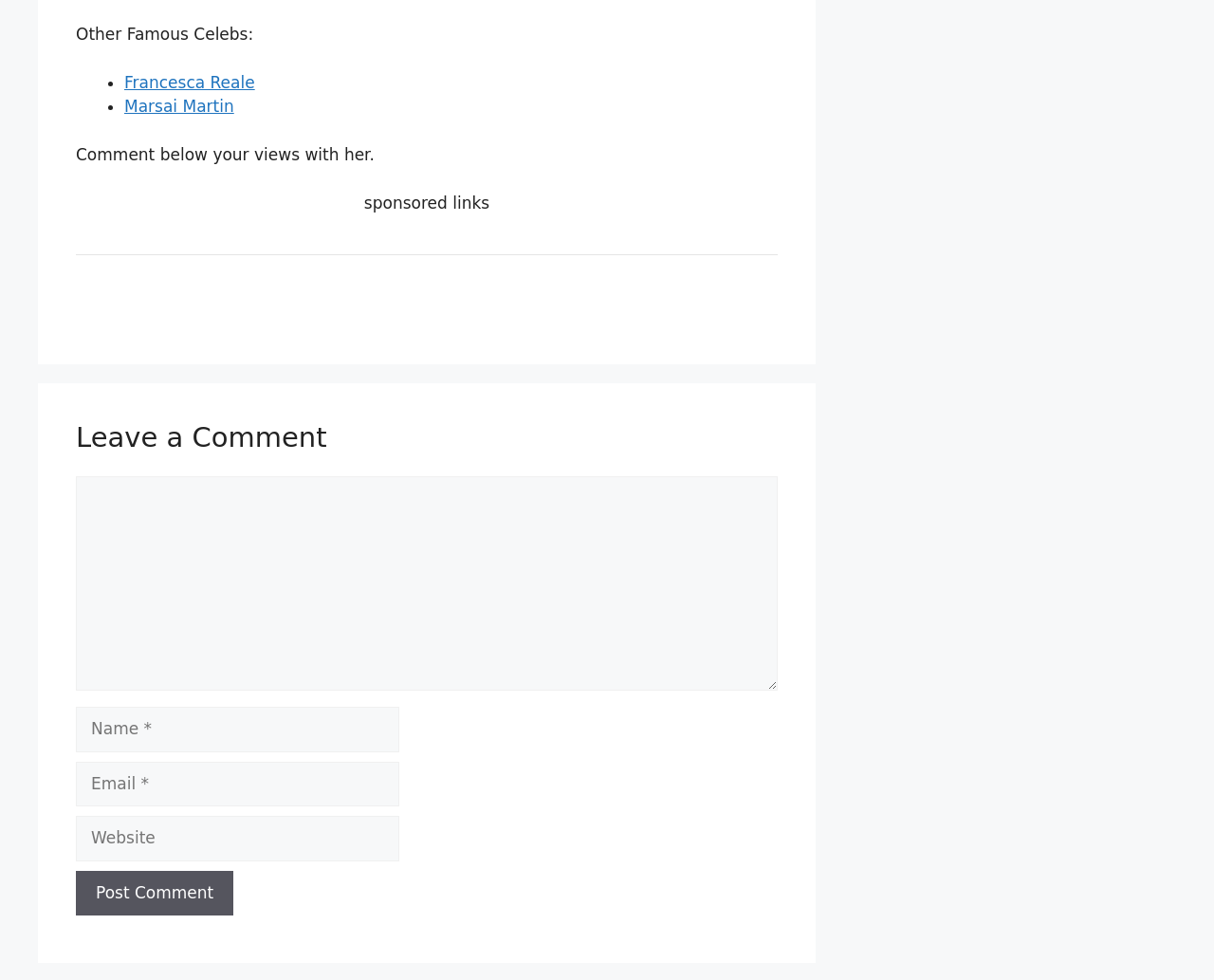Using floating point numbers between 0 and 1, provide the bounding box coordinates in the format (top-left x, top-left y, bottom-right x, bottom-right y). Locate the UI element described here: parent_node: Comment name="url" placeholder="Website"

[0.062, 0.833, 0.329, 0.879]